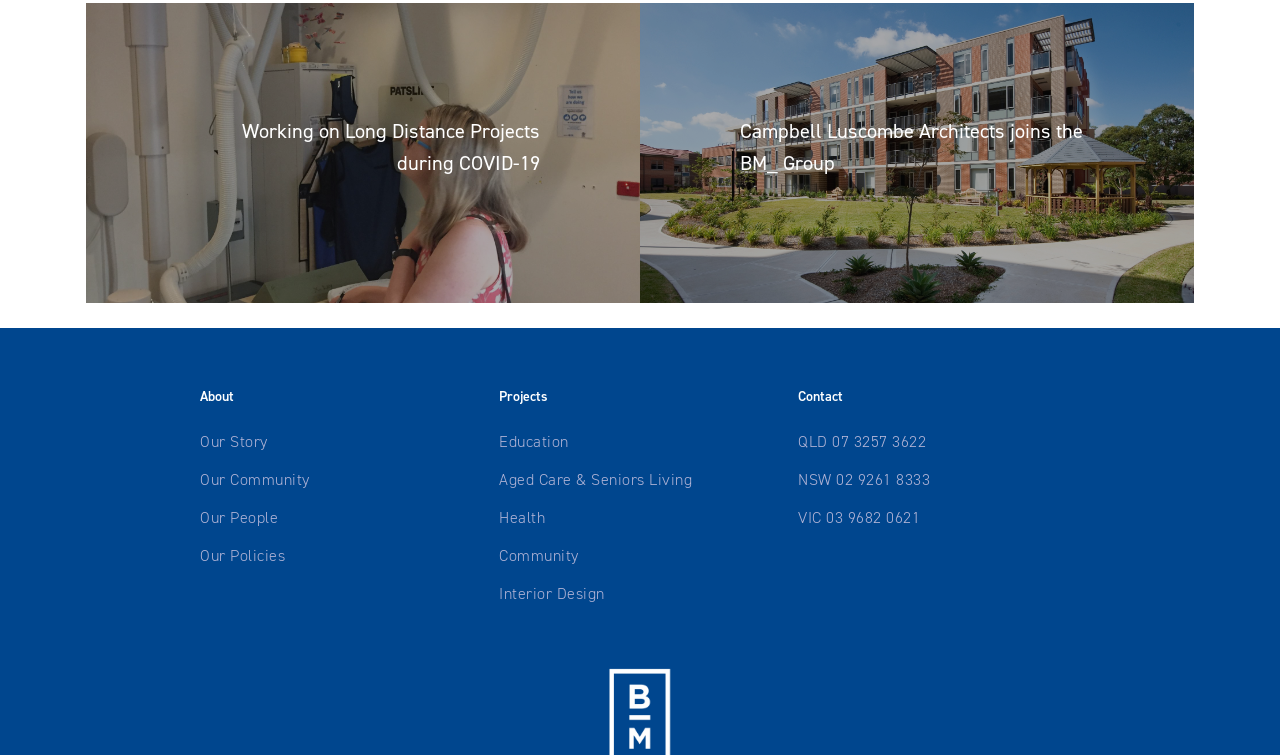Locate the bounding box coordinates of the clickable region necessary to complete the following instruction: "explore Education projects". Provide the coordinates in the format of four float numbers between 0 and 1, i.e., [left, top, right, bottom].

[0.39, 0.571, 0.444, 0.599]